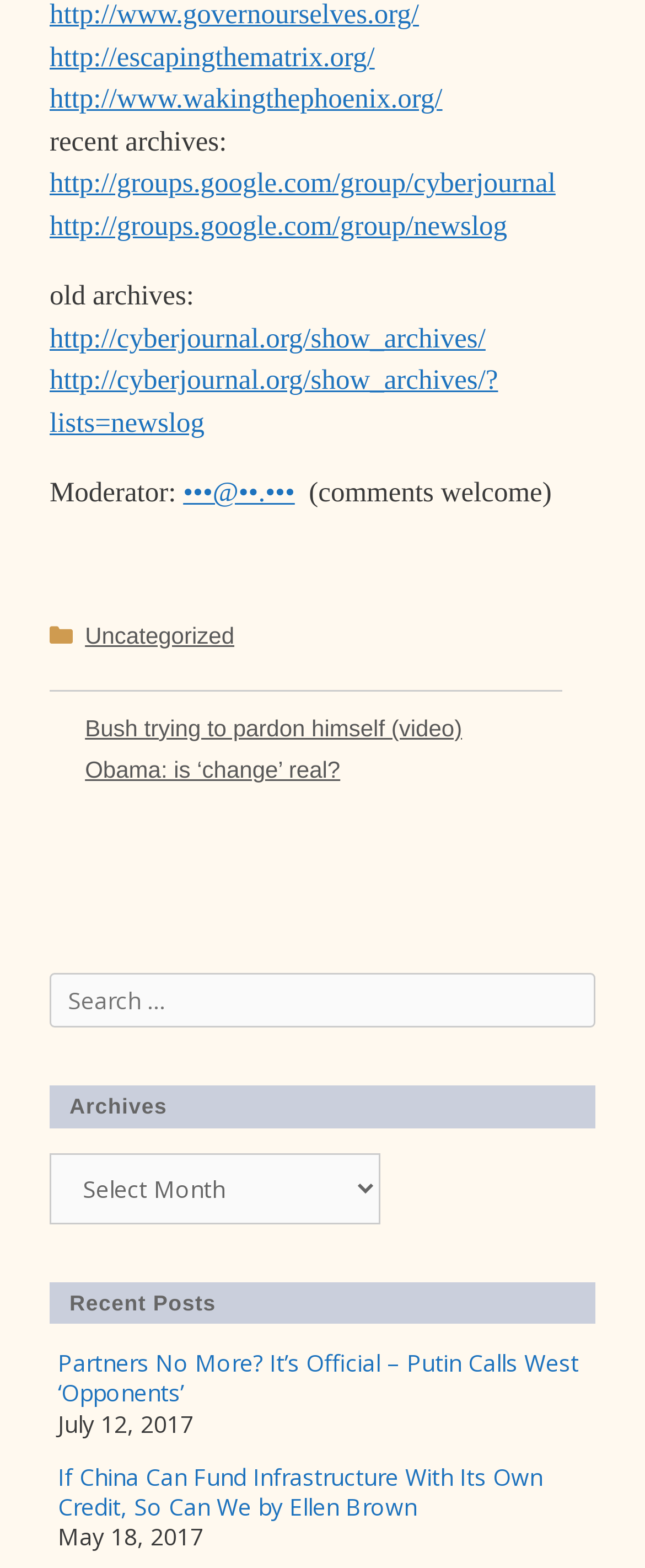Please identify the bounding box coordinates of where to click in order to follow the instruction: "read the post 'Partners No More? It’s Official – Putin Calls West ‘Opponents’'".

[0.09, 0.859, 0.897, 0.898]